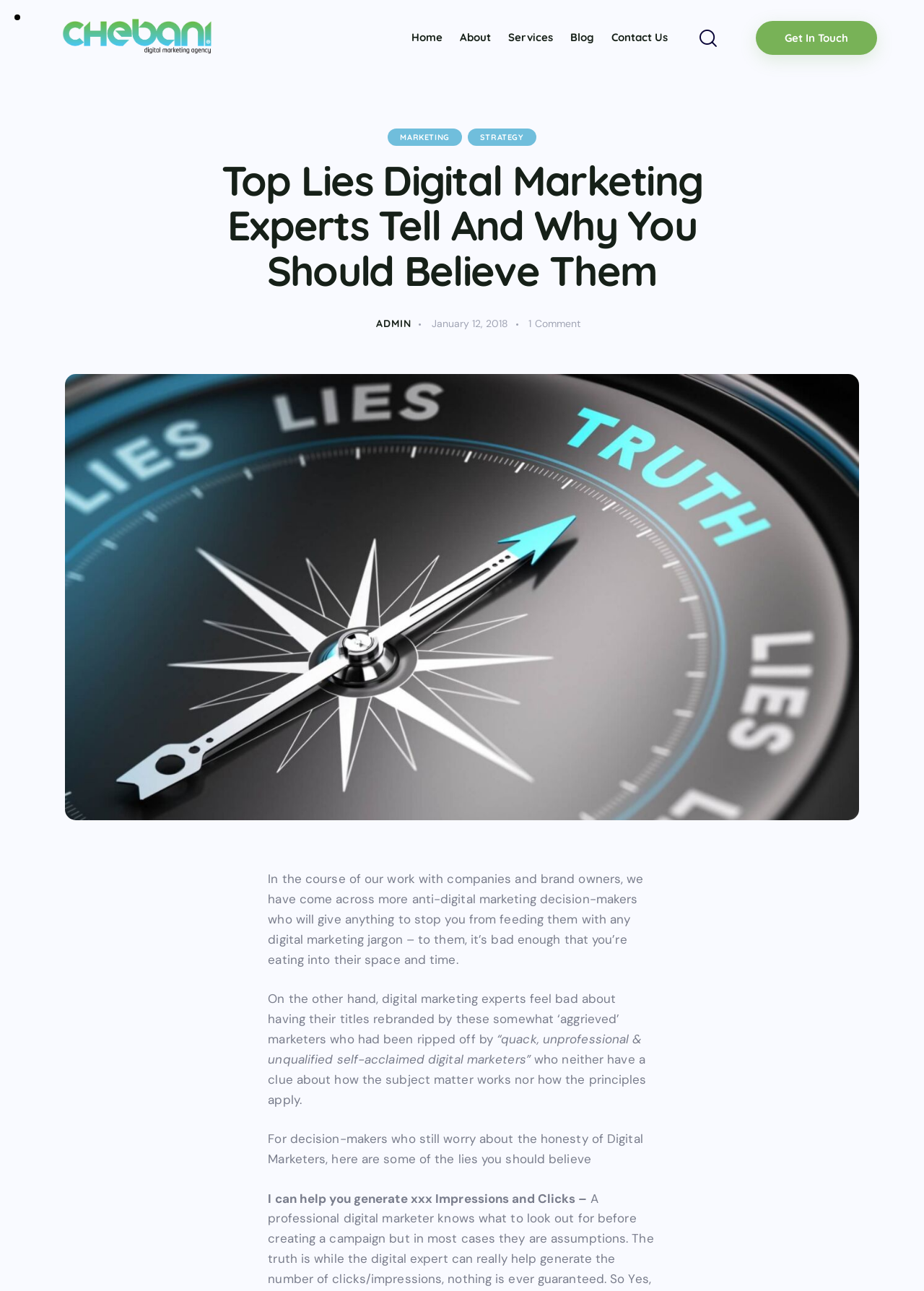Using the webpage screenshot, locate the HTML element that fits the following description and provide its bounding box: "Contact Us".

[0.652, 0.016, 0.732, 0.043]